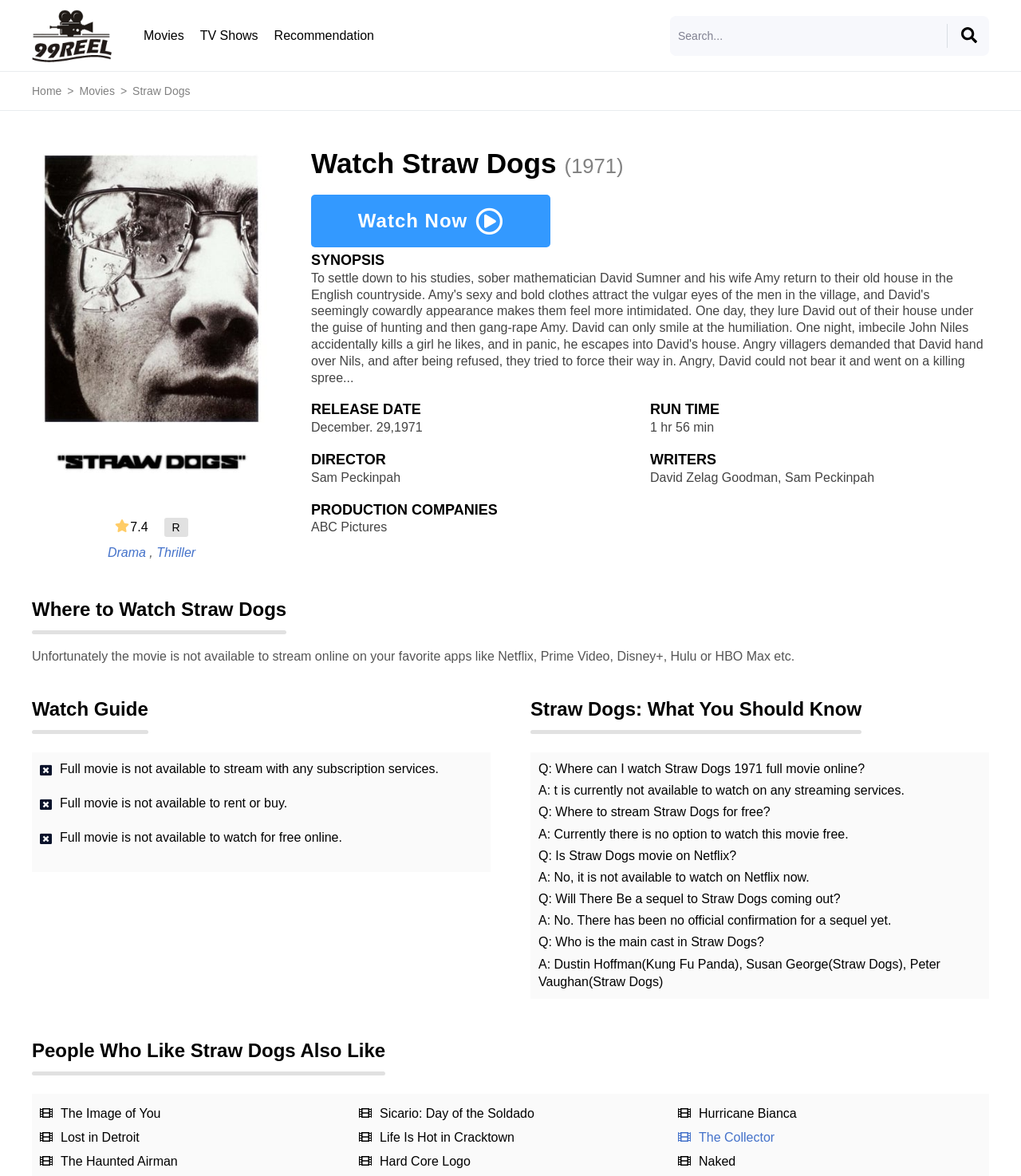Who is the director of the movie Straw Dogs?
Using the image, provide a concise answer in one word or a short phrase.

Sam Peckinpah